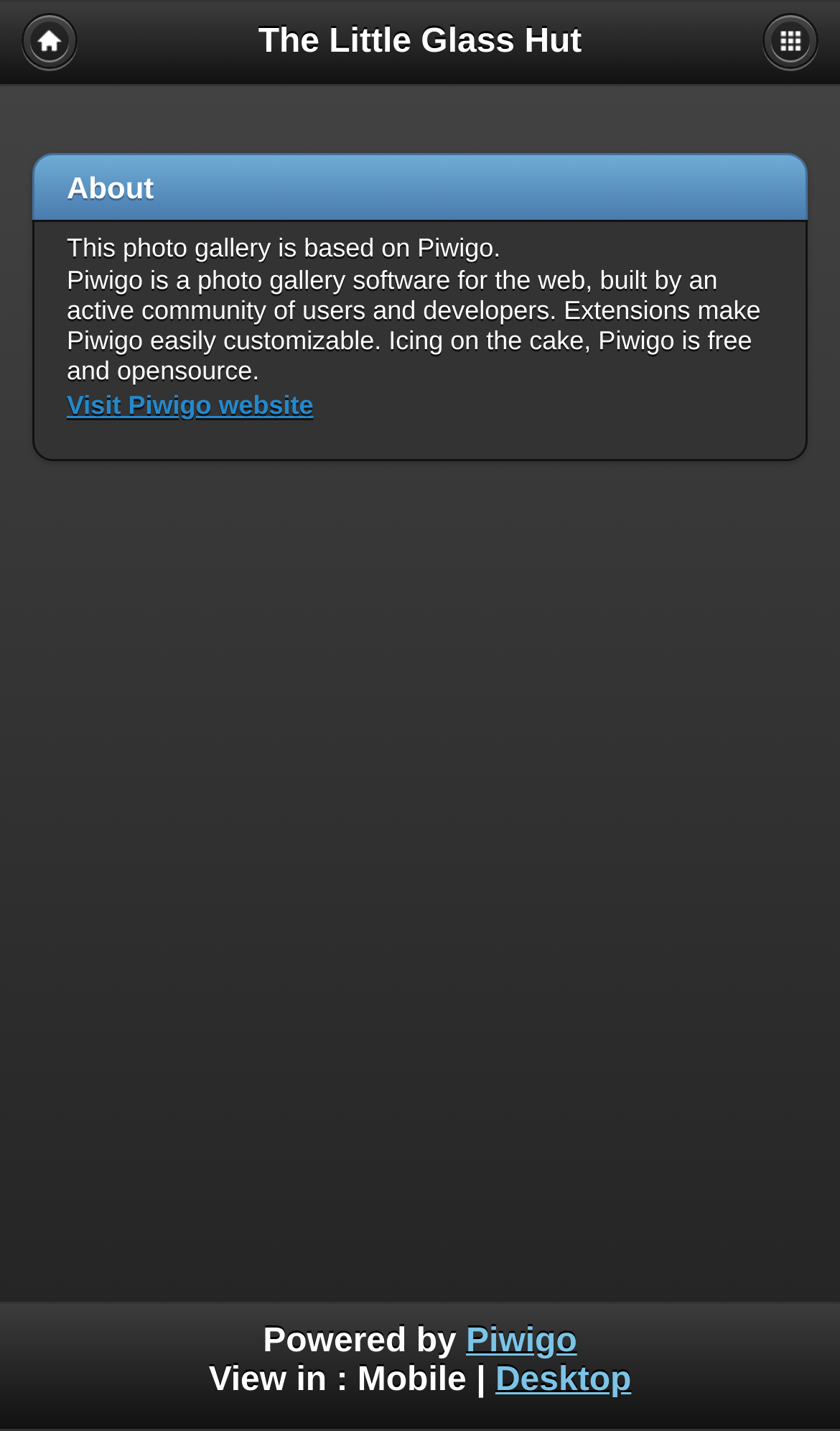What is the software used to build this photo gallery?
Please use the image to provide an in-depth answer to the question.

Based on the text 'This photo gallery is based on Piwigo.' in the main section of the webpage, it is clear that the software used to build this photo gallery is Piwigo.